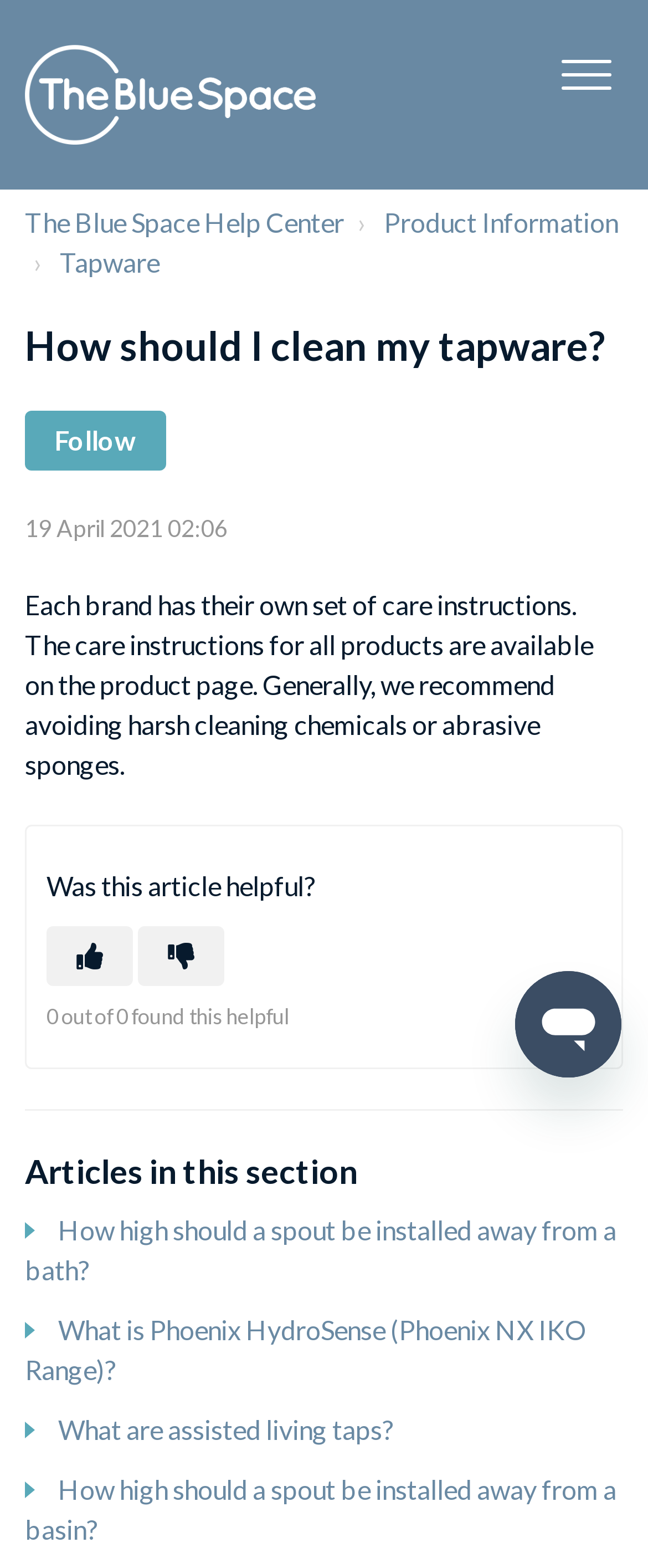Find the bounding box coordinates of the clickable region needed to perform the following instruction: "Follow this article". The coordinates should be provided as four float numbers between 0 and 1, i.e., [left, top, right, bottom].

[0.038, 0.262, 0.256, 0.3]